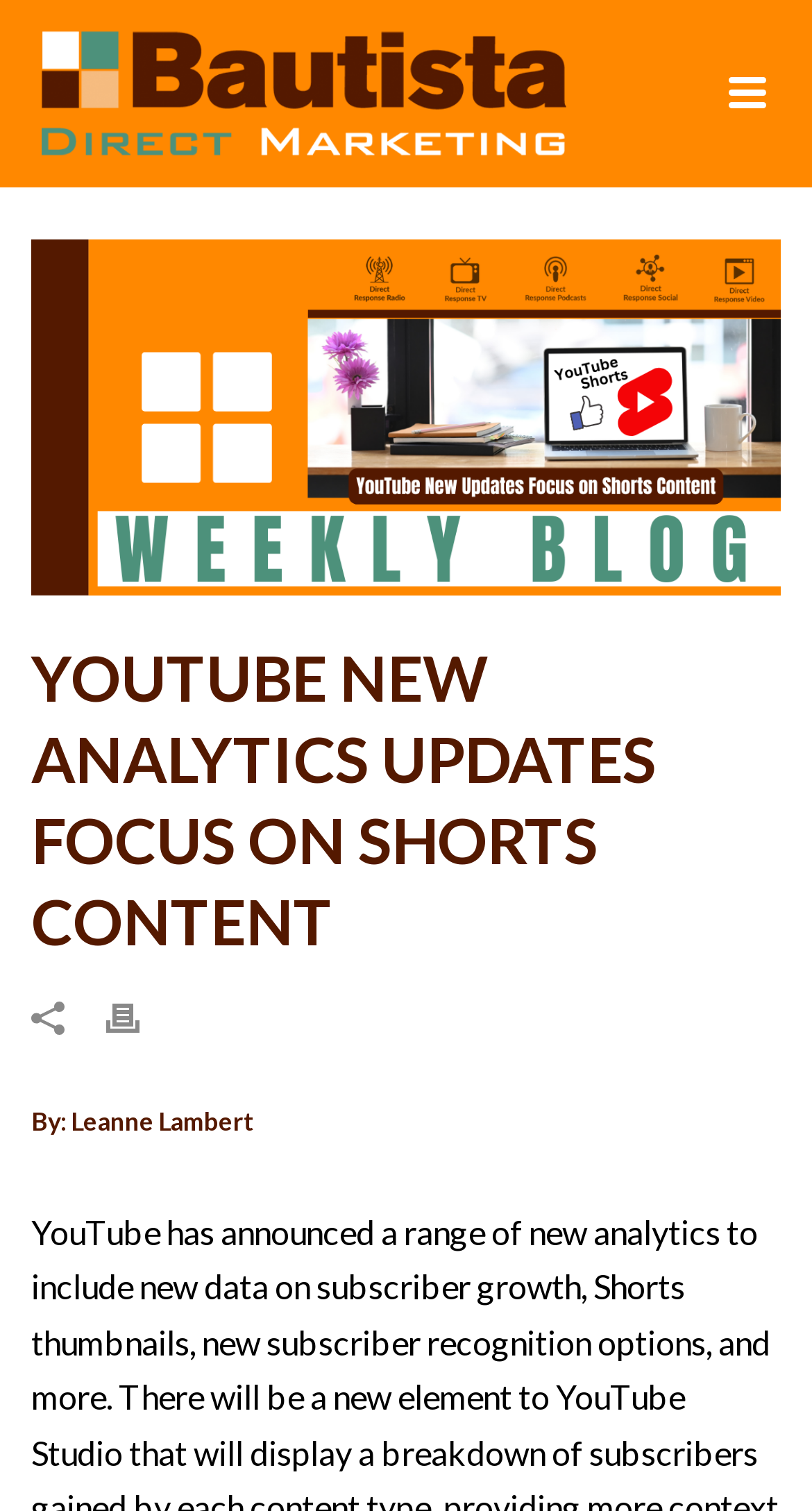What is the purpose of the link with the text 'Print'?
Make sure to answer the question with a detailed and comprehensive explanation.

The link element with the text 'Print' is likely intended to allow users to print the article. This is a common functionality found on webpages, and the presence of this link suggests that the webpage is intended to be printable.